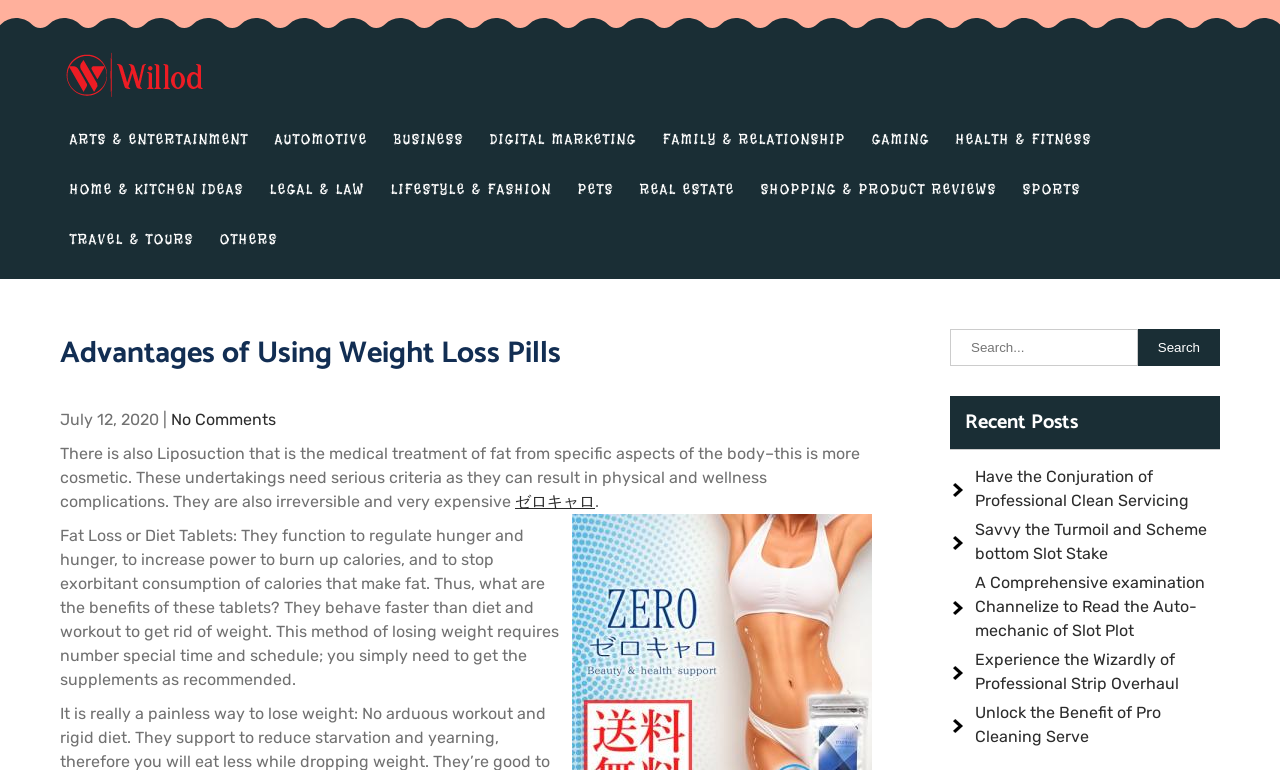Given the element description "alt="Willod"", identify the bounding box of the corresponding UI element.

[0.047, 0.119, 0.173, 0.144]